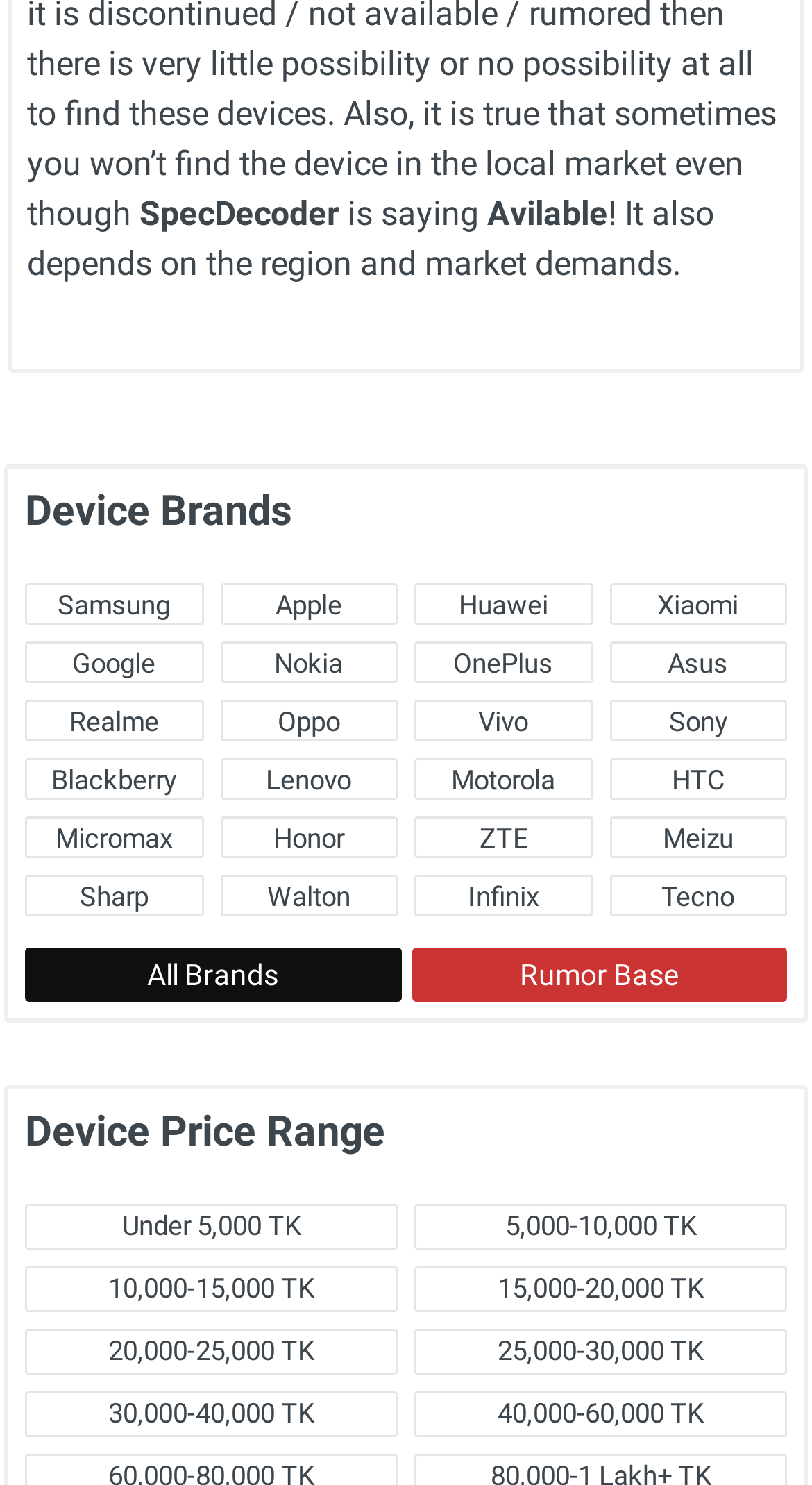What is the last device brand listed?
Answer the question with a detailed and thorough explanation.

The last device brand listed is Tecno, which is a link element located at the bottom-right of the webpage, with a bounding box of [0.75, 0.589, 0.969, 0.617].